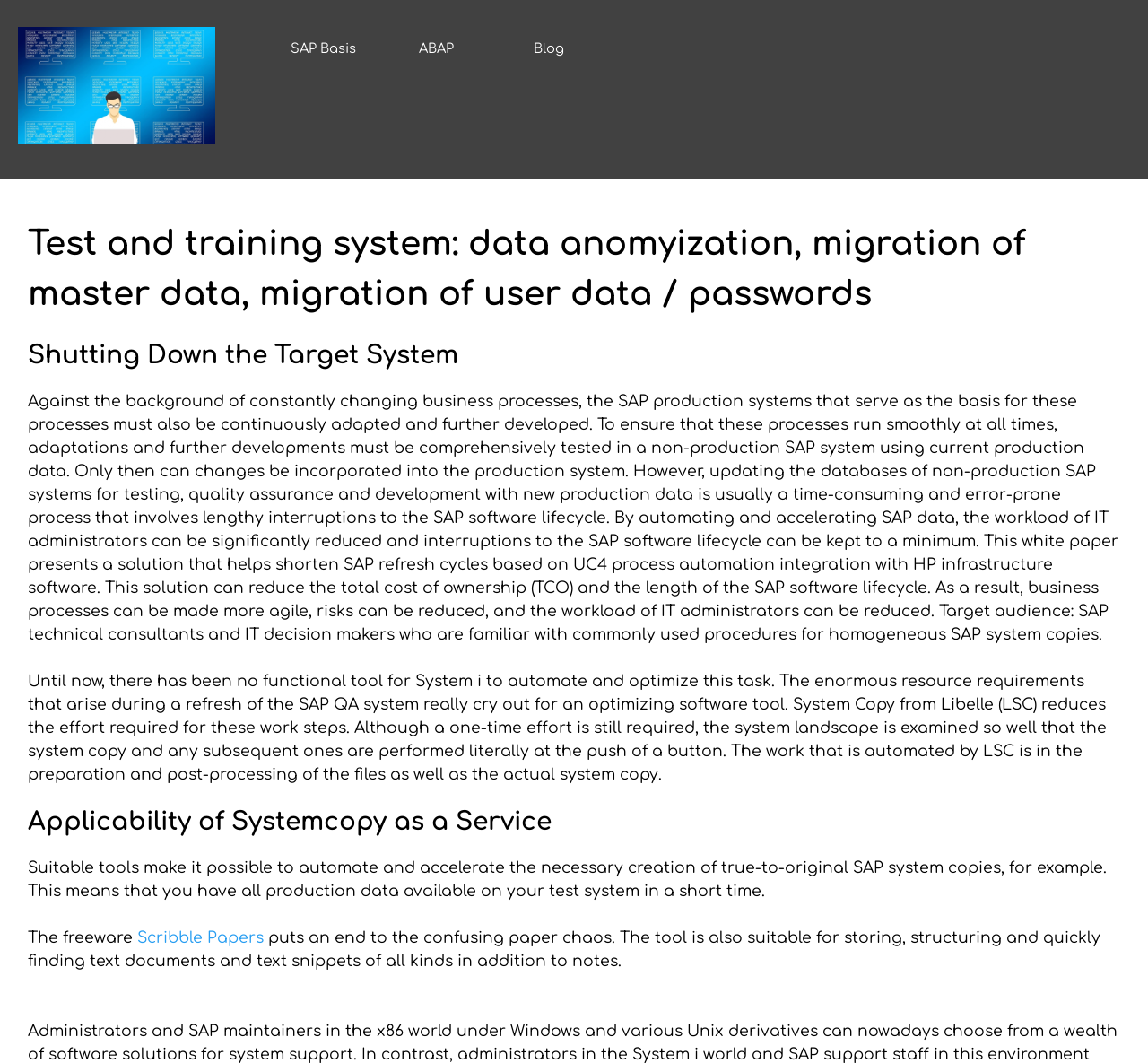Bounding box coordinates are specified in the format (top-left x, top-left y, bottom-right x, bottom-right y). All values are floating point numbers bounded between 0 and 1. Please provide the bounding box coordinate of the region this sentence describes: SAP Basis

[0.238, 0.033, 0.324, 0.058]